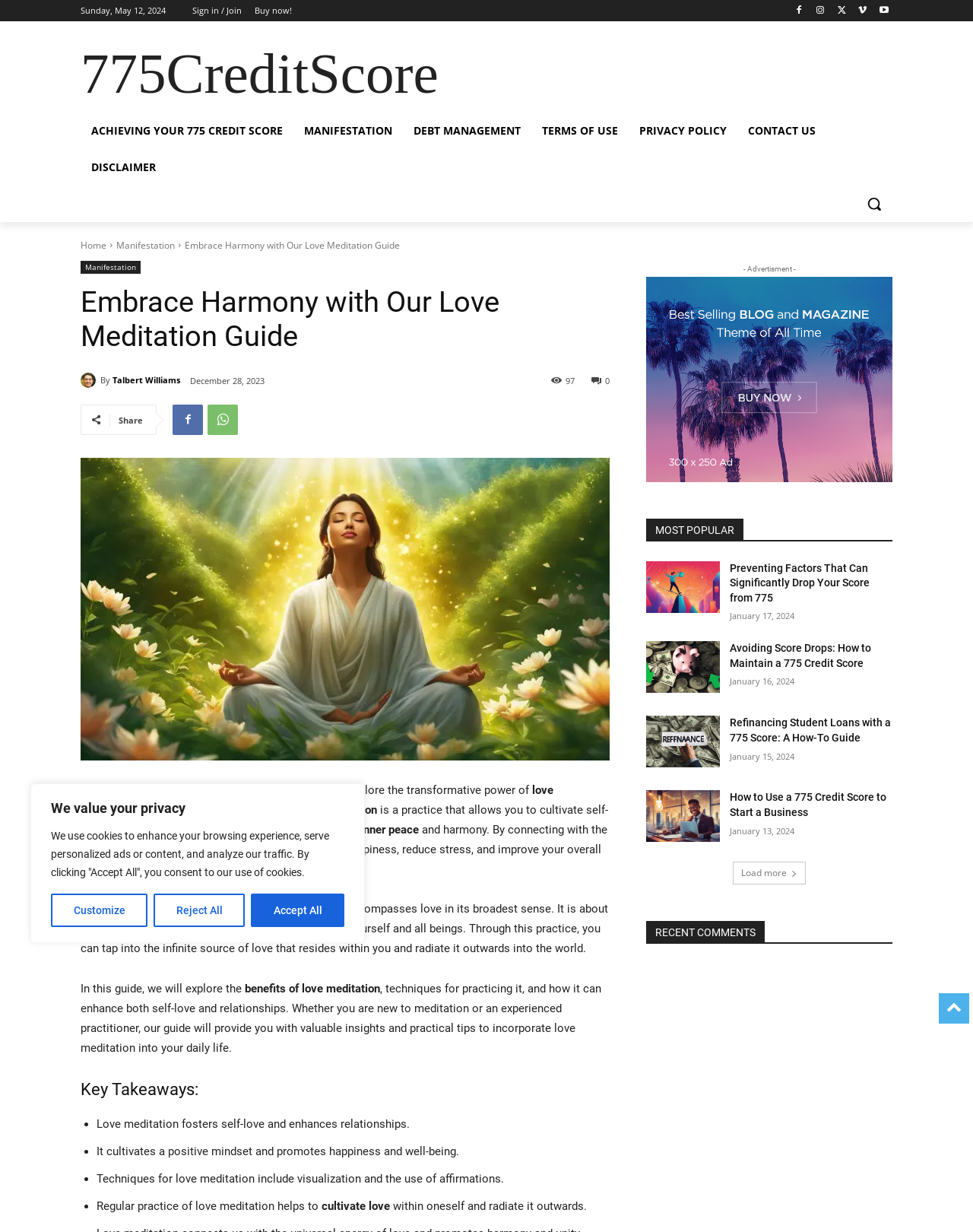Extract the bounding box of the UI element described as: "WhatsApp".

[0.213, 0.328, 0.245, 0.353]